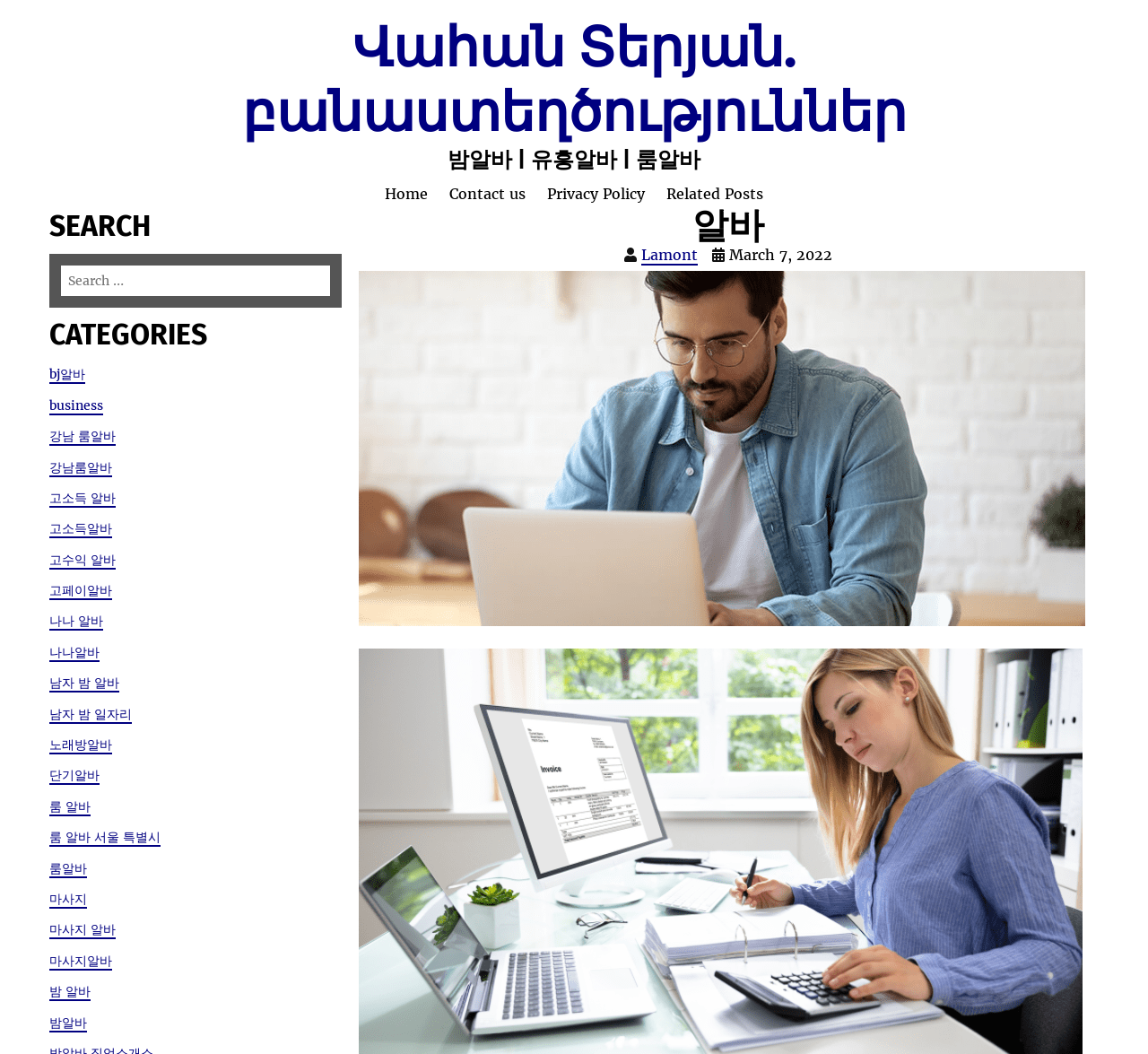Generate the main heading text from the webpage.

Վահան Տերյան. բանաստեղծություններ